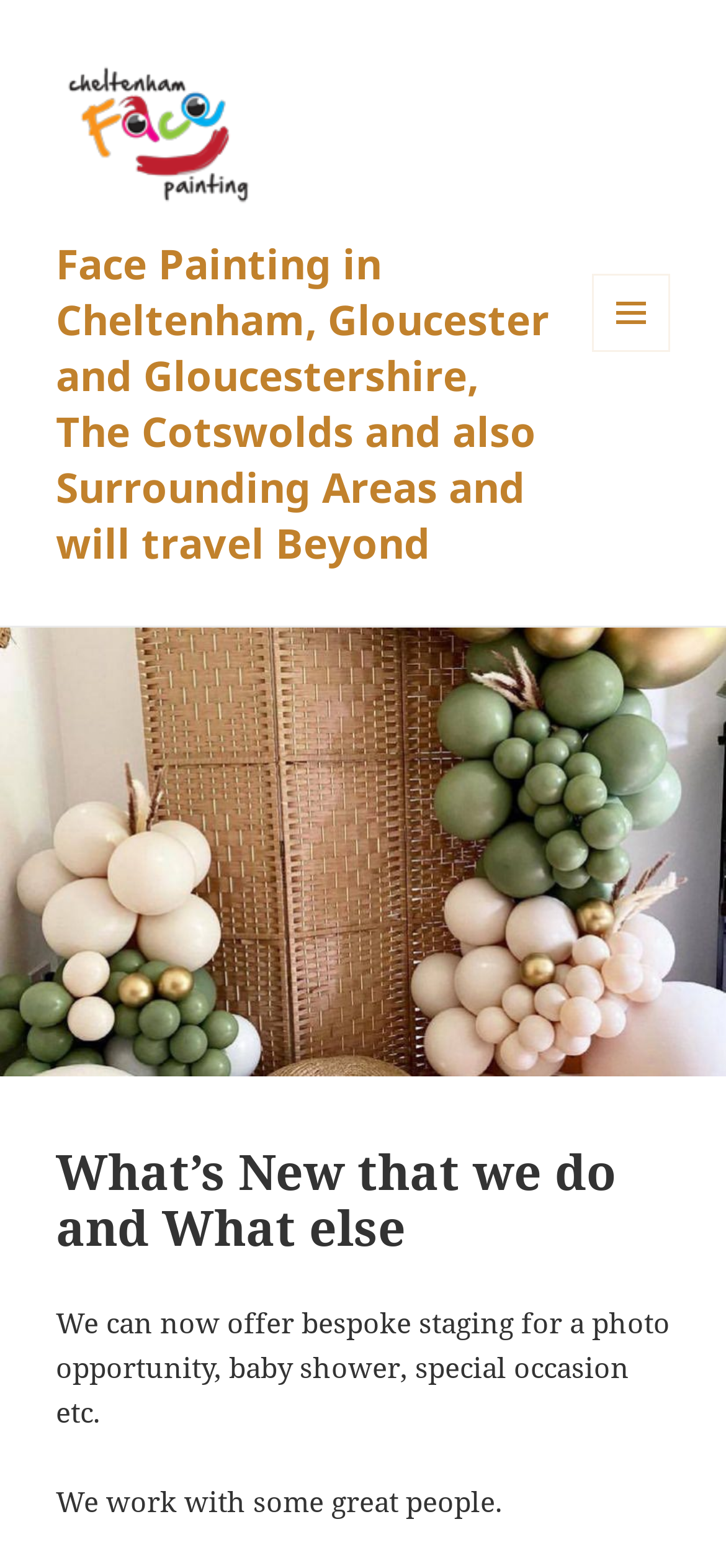Locate and extract the headline of this webpage.

What’s New that we do and What else